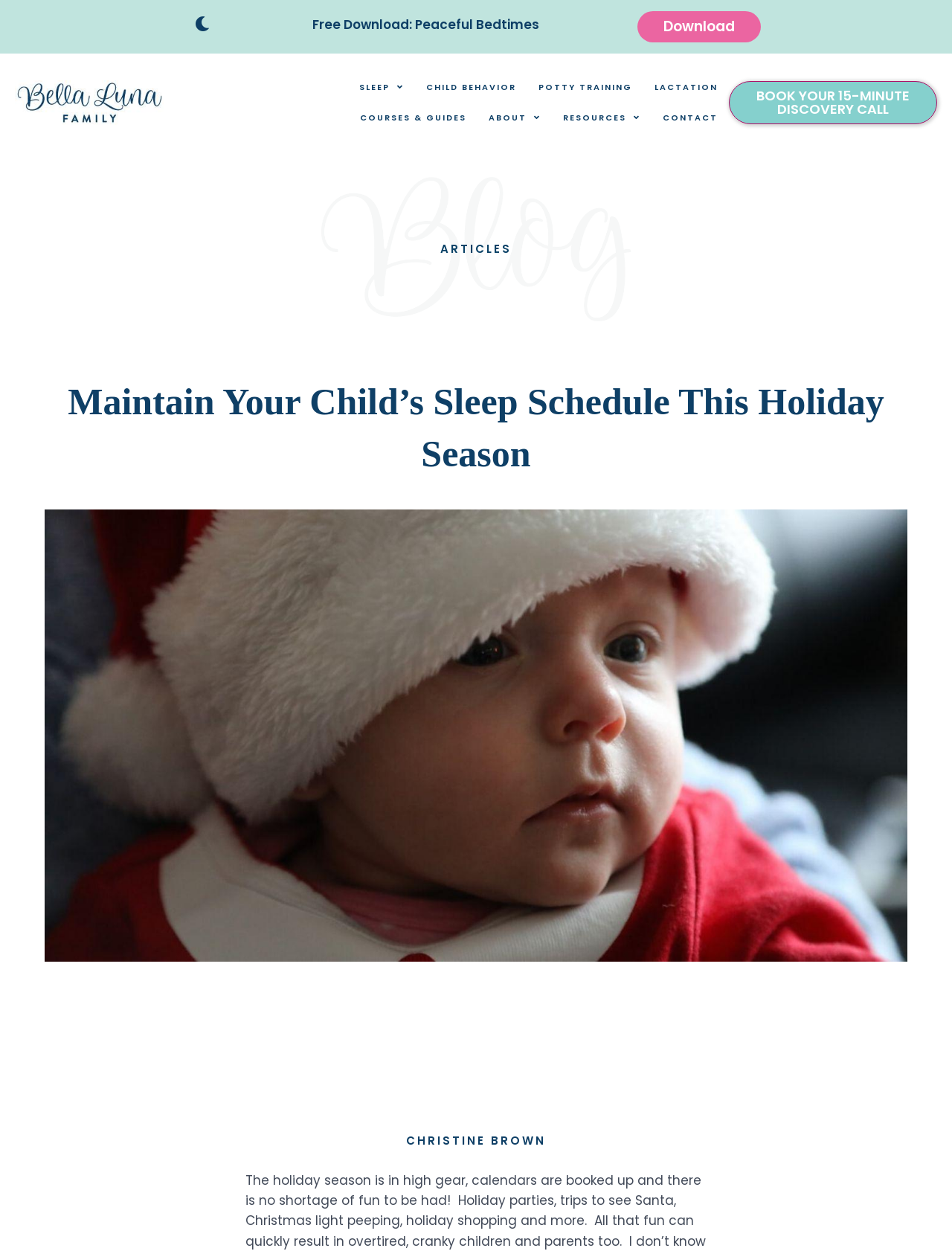Create a detailed summary of all the visual and textual information on the webpage.

The webpage is about a child sleep consultant, with a focus on maintaining a child's sleep schedule during the holiday season. At the top, there is a logo of "Bella Luna Family" on the left, and a link to download a guide for "Peaceful Bedtimes" on the right. Below the logo, there are several navigation links, including "SLEEP", "CHILD BEHAVIOR", "POTTY TRAINING", "LACTATION", "COURSES & GUIDES", "ABOUT", "RESOURCES", and "CONTACT".

The main content of the page is an article titled "Maintain Your Child’s Sleep Schedule This Holiday Season", which is accompanied by an image of a baby dressed as Santa. The article is written by Christine Brown, whose photo is displayed below the article. Above the article, there is a heading "ARTICLES", indicating that this is one of the articles on the website.

On the right side of the page, there is a call-to-action button to "BOOK YOUR 15-MINUTE DISCOVERY CALL". Overall, the webpage has a clean layout, with clear headings and concise text, making it easy to navigate and read.